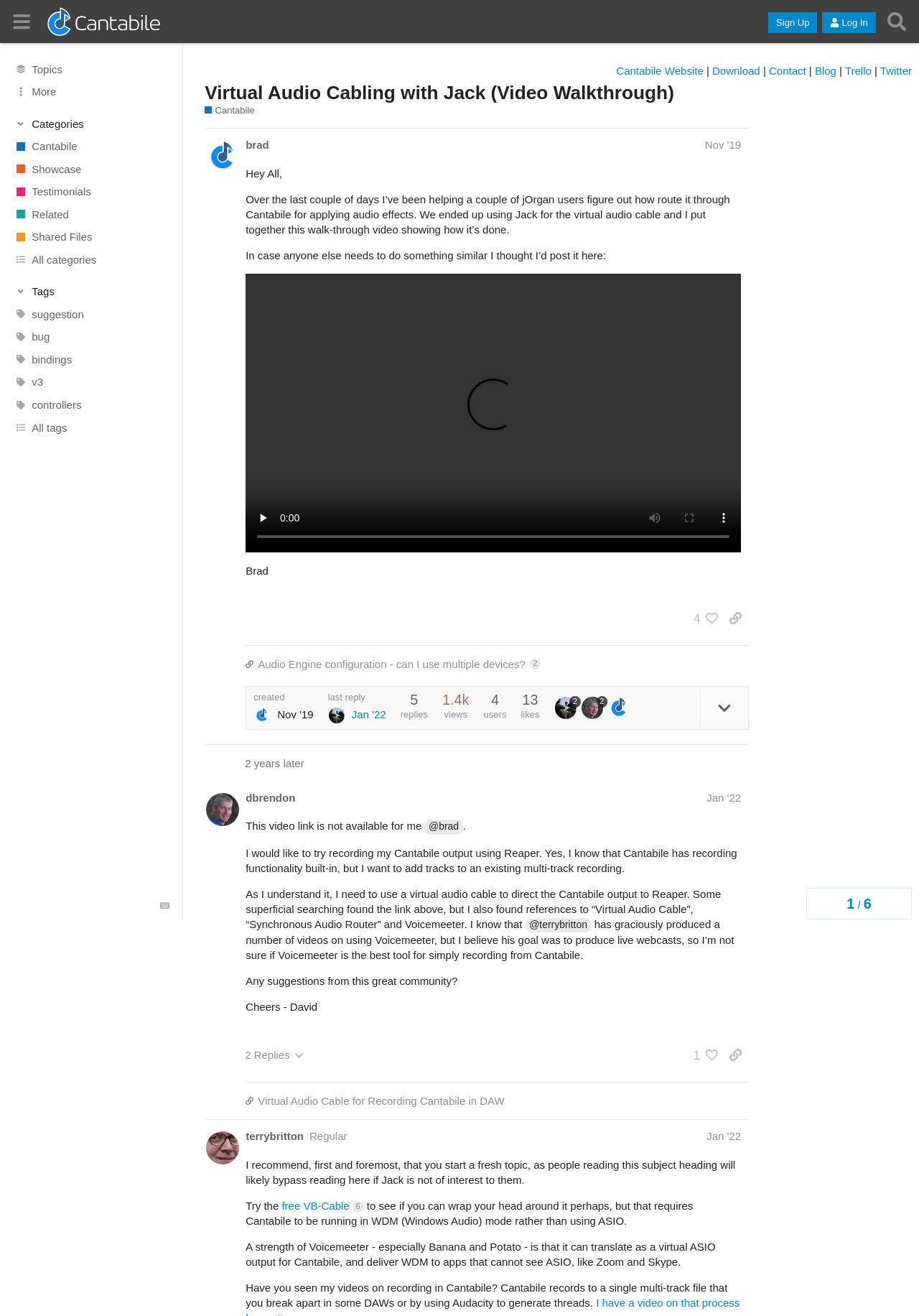Locate the bounding box coordinates of the clickable area to execute the instruction: "Click on the 'Sign Up' button". Provide the coordinates as four float numbers between 0 and 1, represented as [left, top, right, bottom].

[0.836, 0.009, 0.889, 0.025]